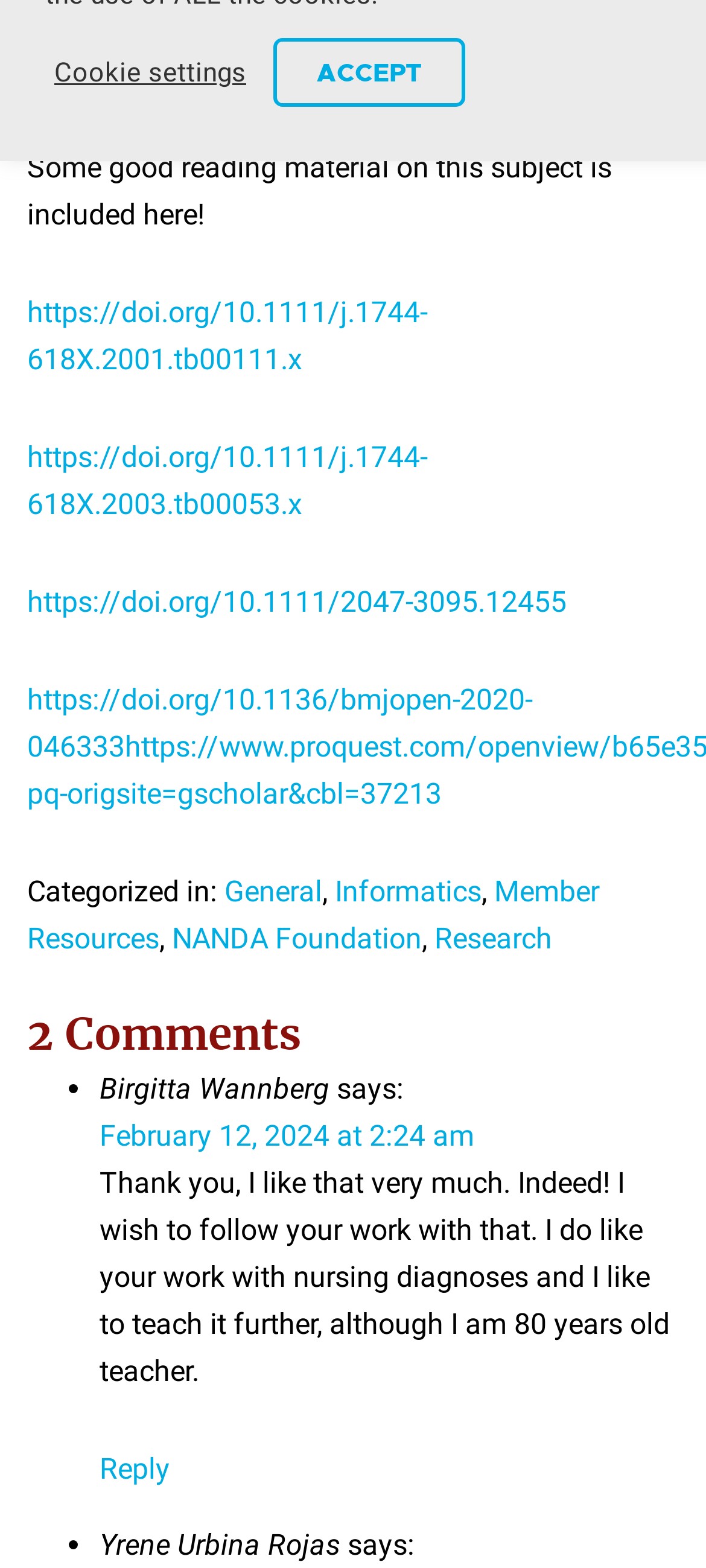How many links are categorized under 'Informatics'?
Using the details from the image, give an elaborate explanation to answer the question.

I counted the links under the category 'Informatics' and found only one link.